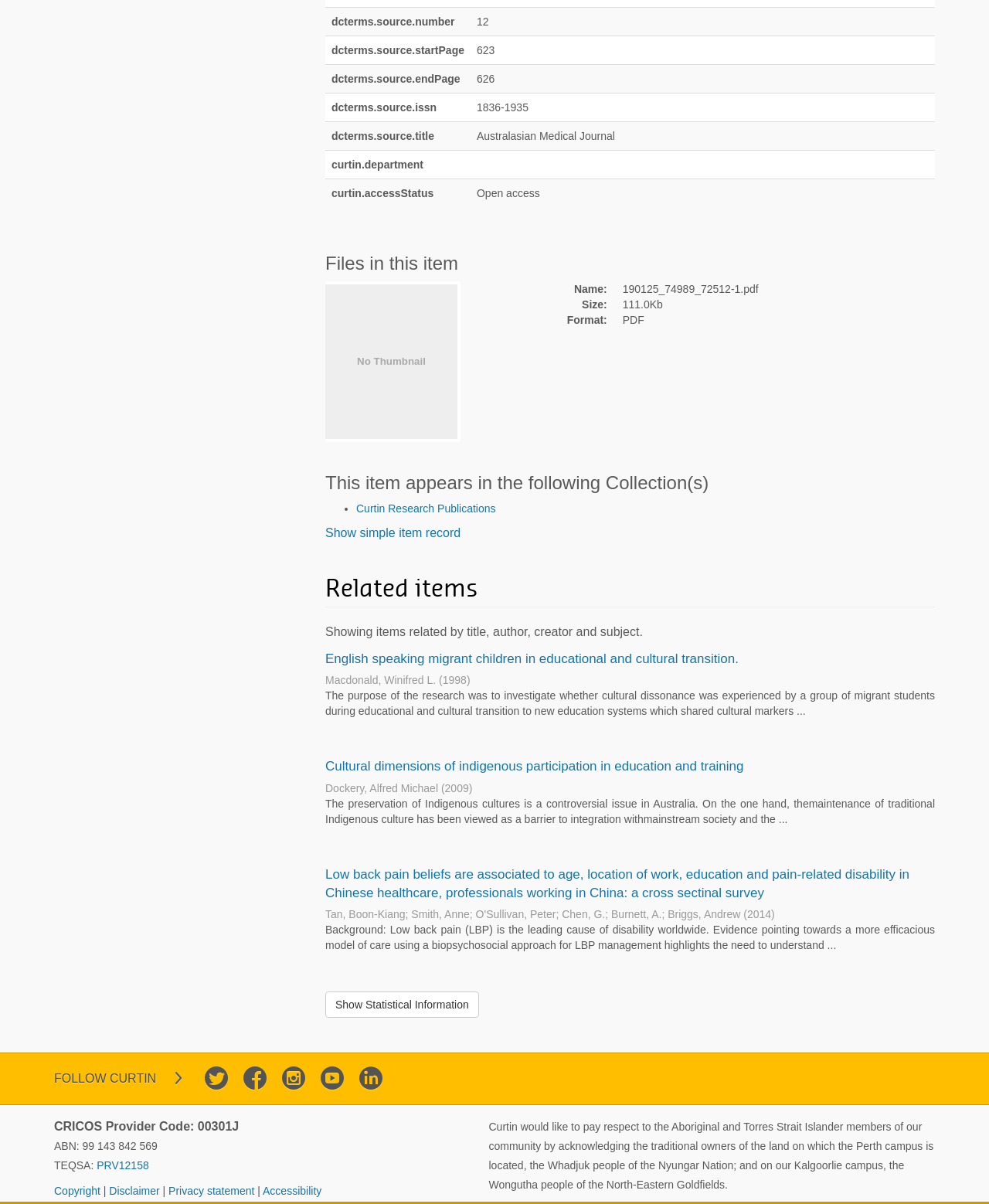Determine the bounding box coordinates of the clickable element necessary to fulfill the instruction: "Show the 'Curtin Research Publications' collection". Provide the coordinates as four float numbers within the 0 to 1 range, i.e., [left, top, right, bottom].

[0.36, 0.417, 0.501, 0.428]